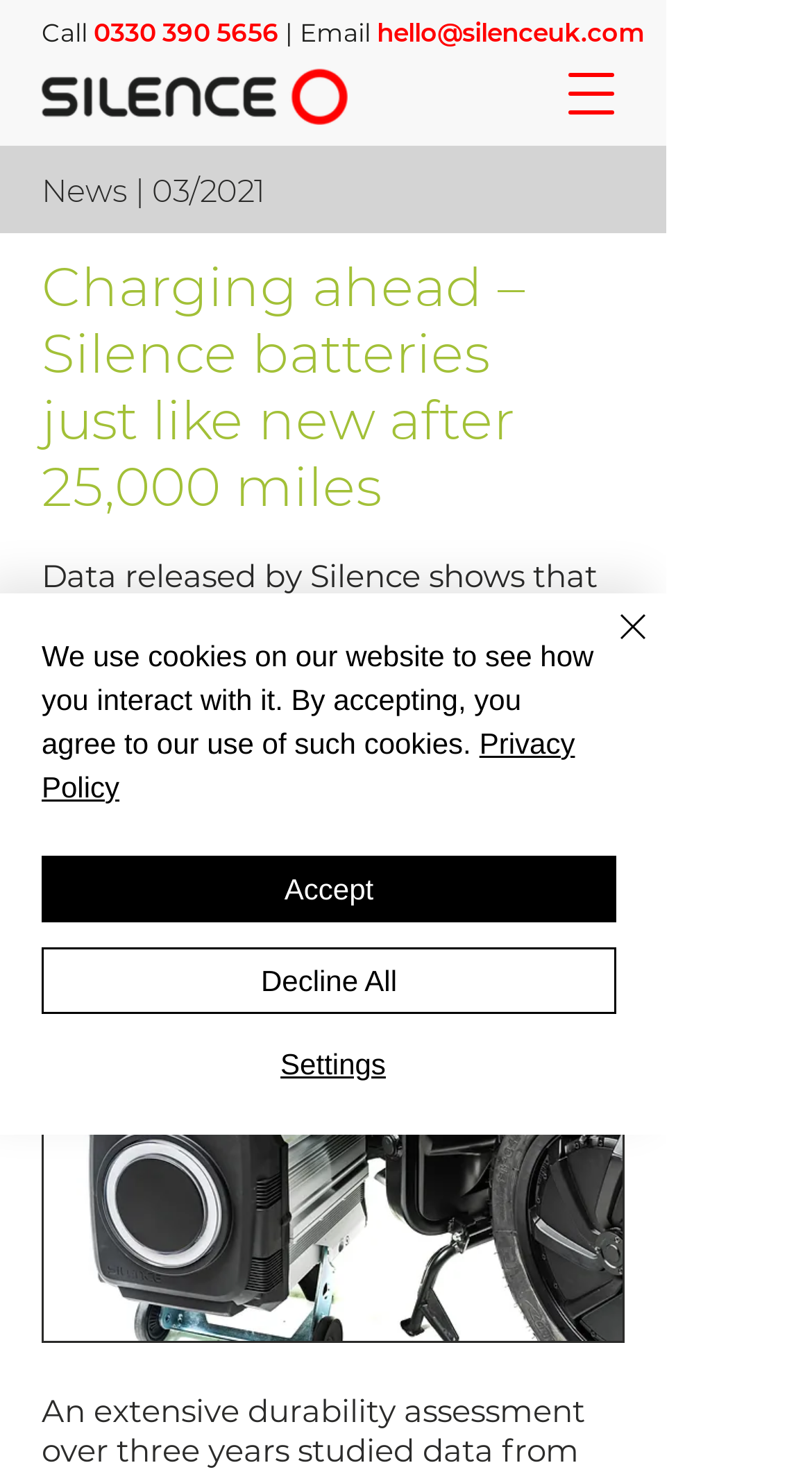Please determine the bounding box coordinates of the element to click on in order to accomplish the following task: "Open navigation menu". Ensure the coordinates are four float numbers ranging from 0 to 1, i.e., [left, top, right, bottom].

[0.664, 0.028, 0.792, 0.099]